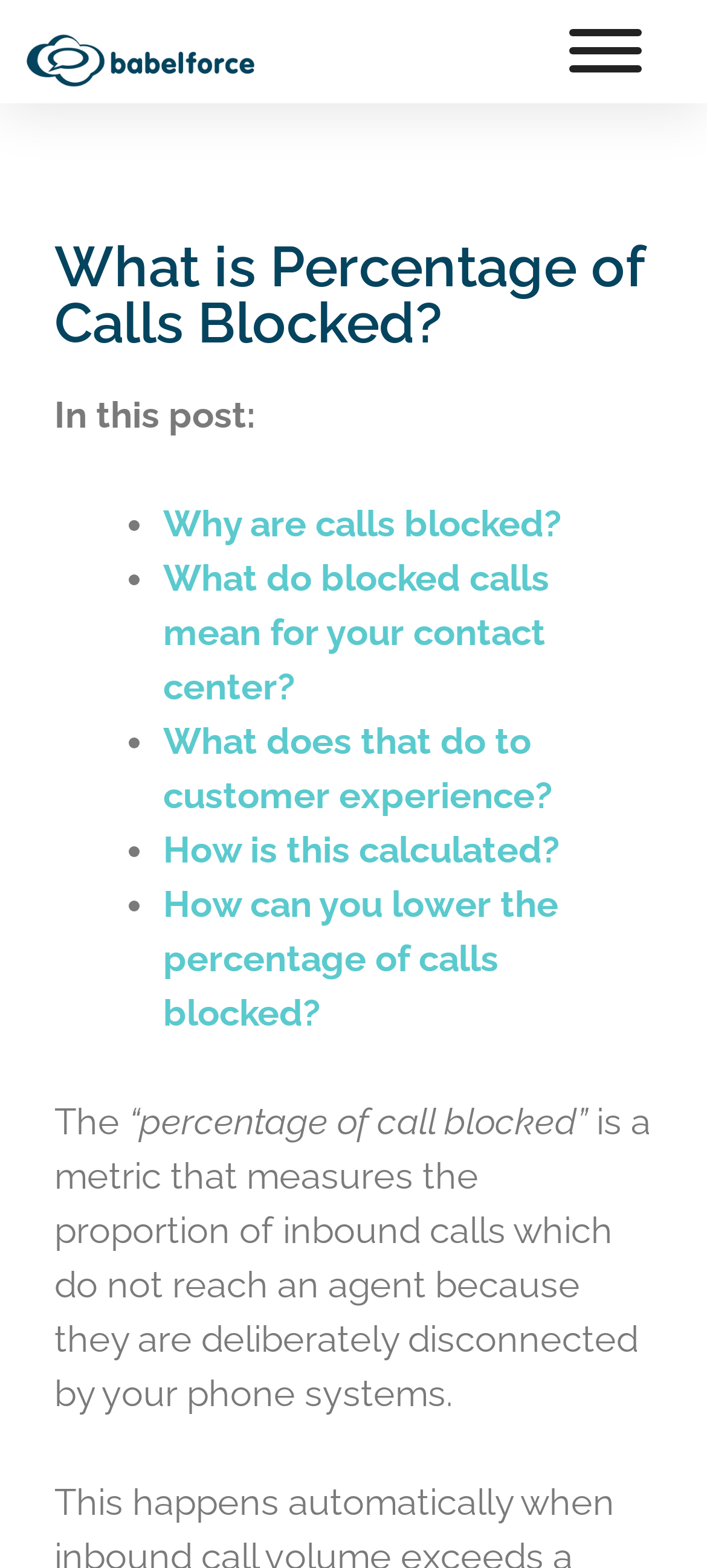Identify the bounding box of the HTML element described as: "Why are calls blocked?".

[0.231, 0.32, 0.795, 0.348]